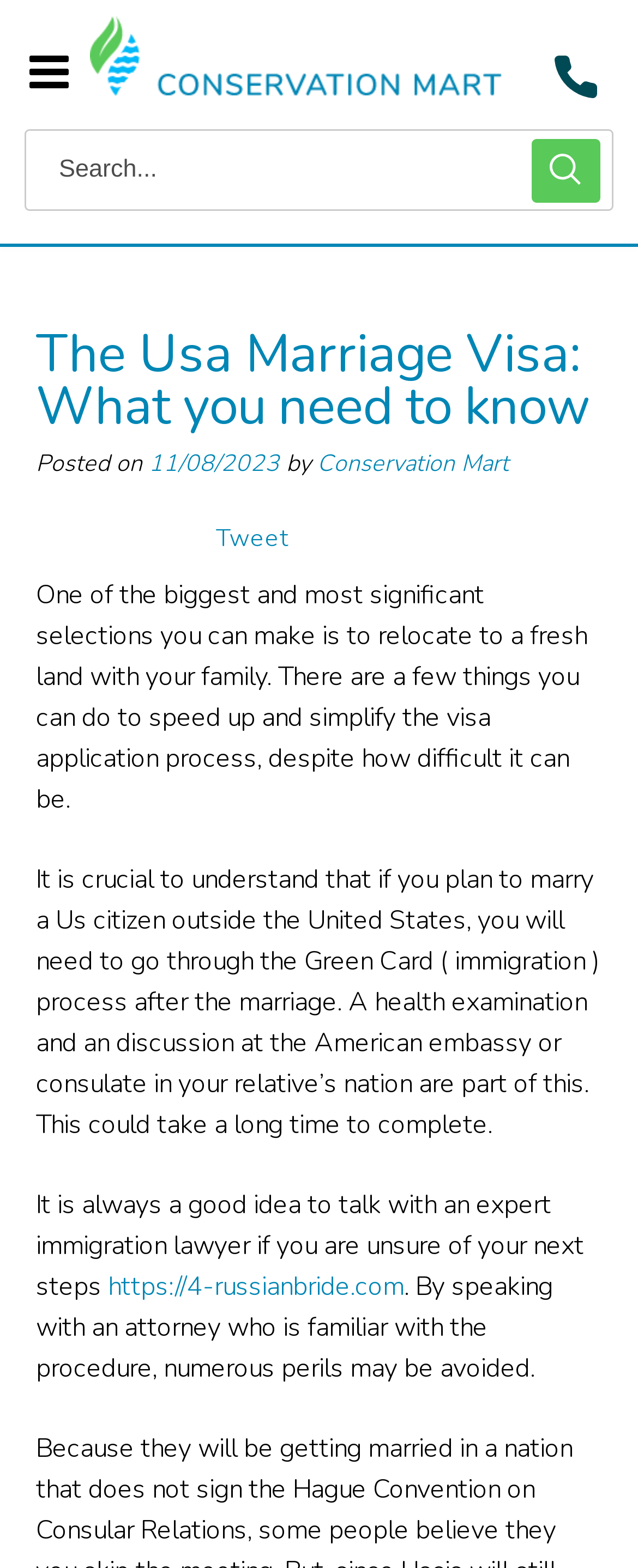Please answer the following question using a single word or phrase: 
Who is the author of the blog post?

Conservation Mart